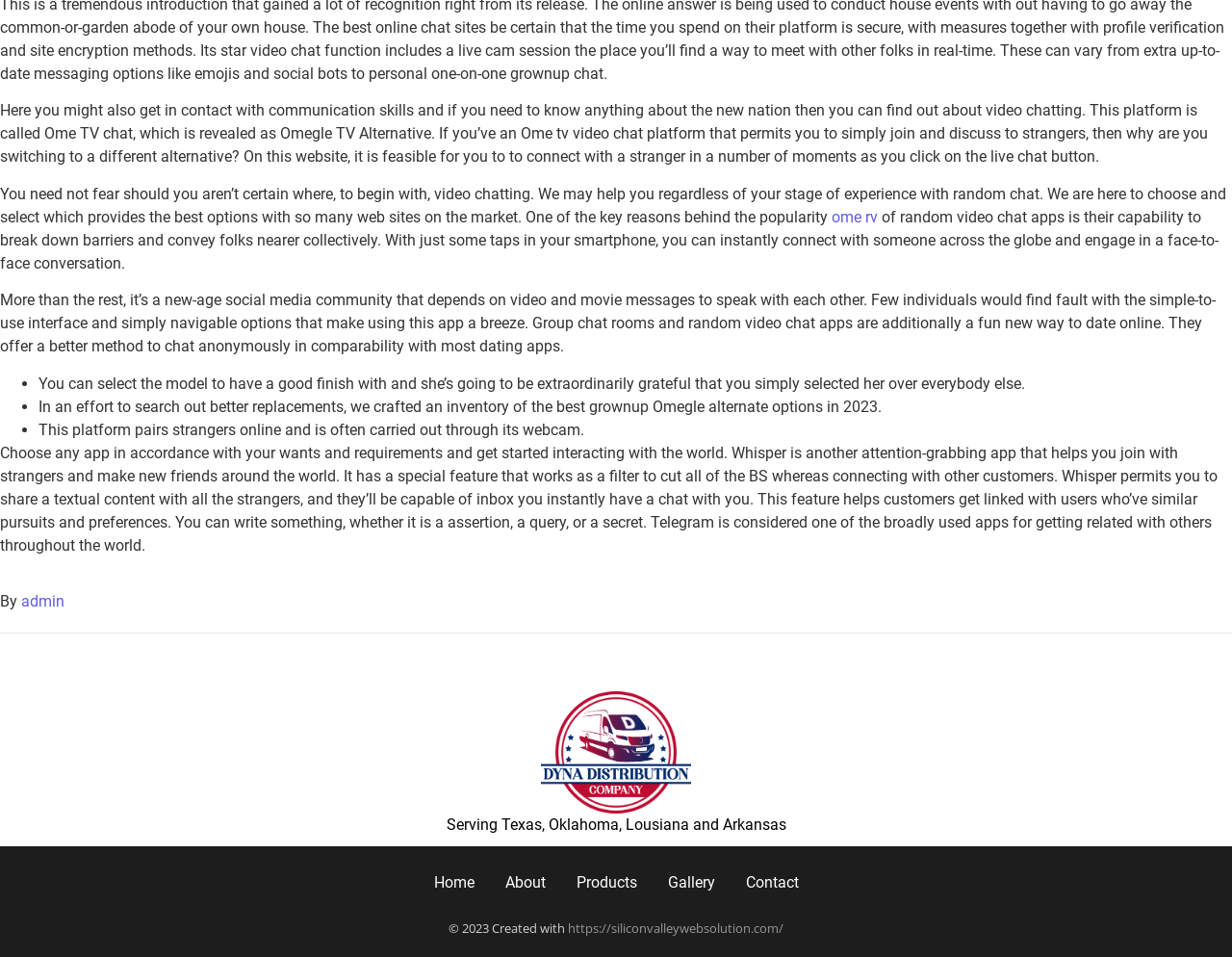Answer the question below using just one word or a short phrase: 
What is the website mentioned in the footer section?

https://siliconvalleywebsolution.com/